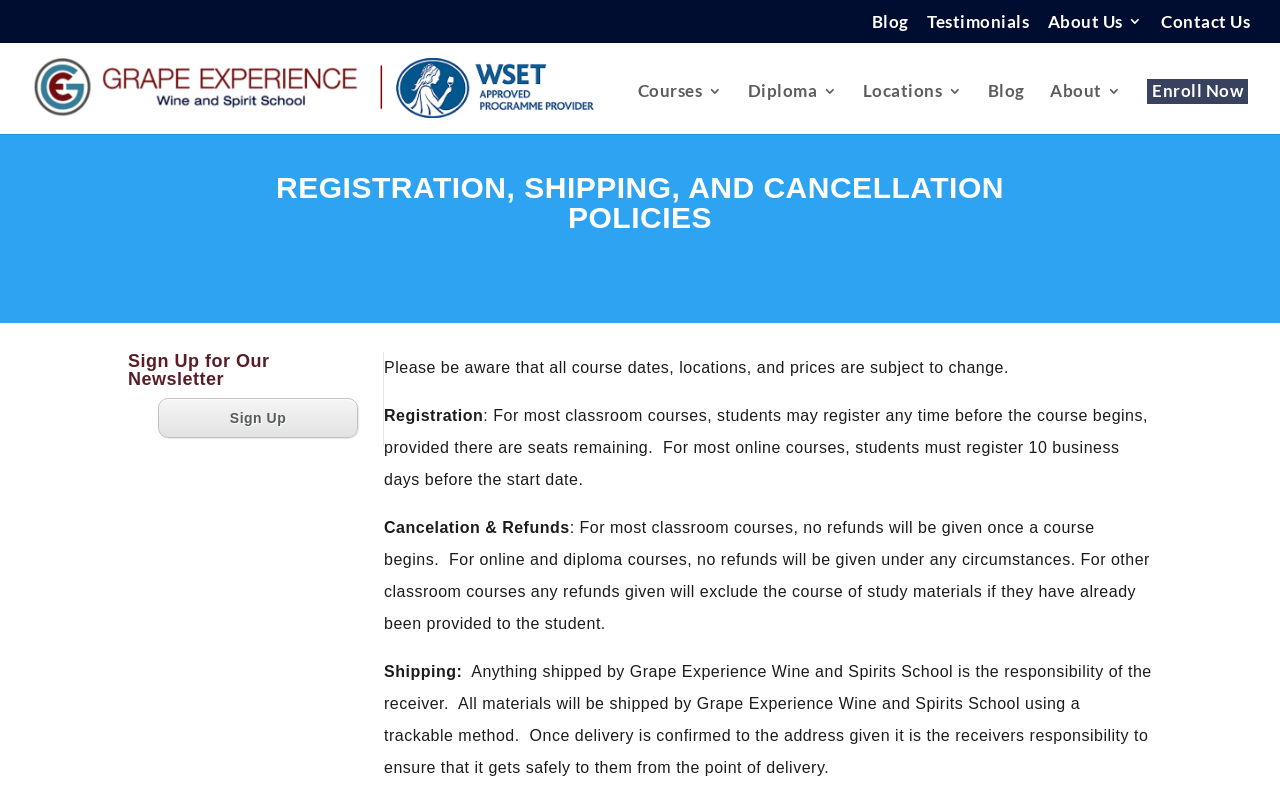Find the bounding box coordinates of the clickable element required to execute the following instruction: "Click the 'Enroll Now' button". Provide the coordinates as four float numbers between 0 and 1, i.e., [left, top, right, bottom].

[0.9, 0.103, 0.971, 0.165]